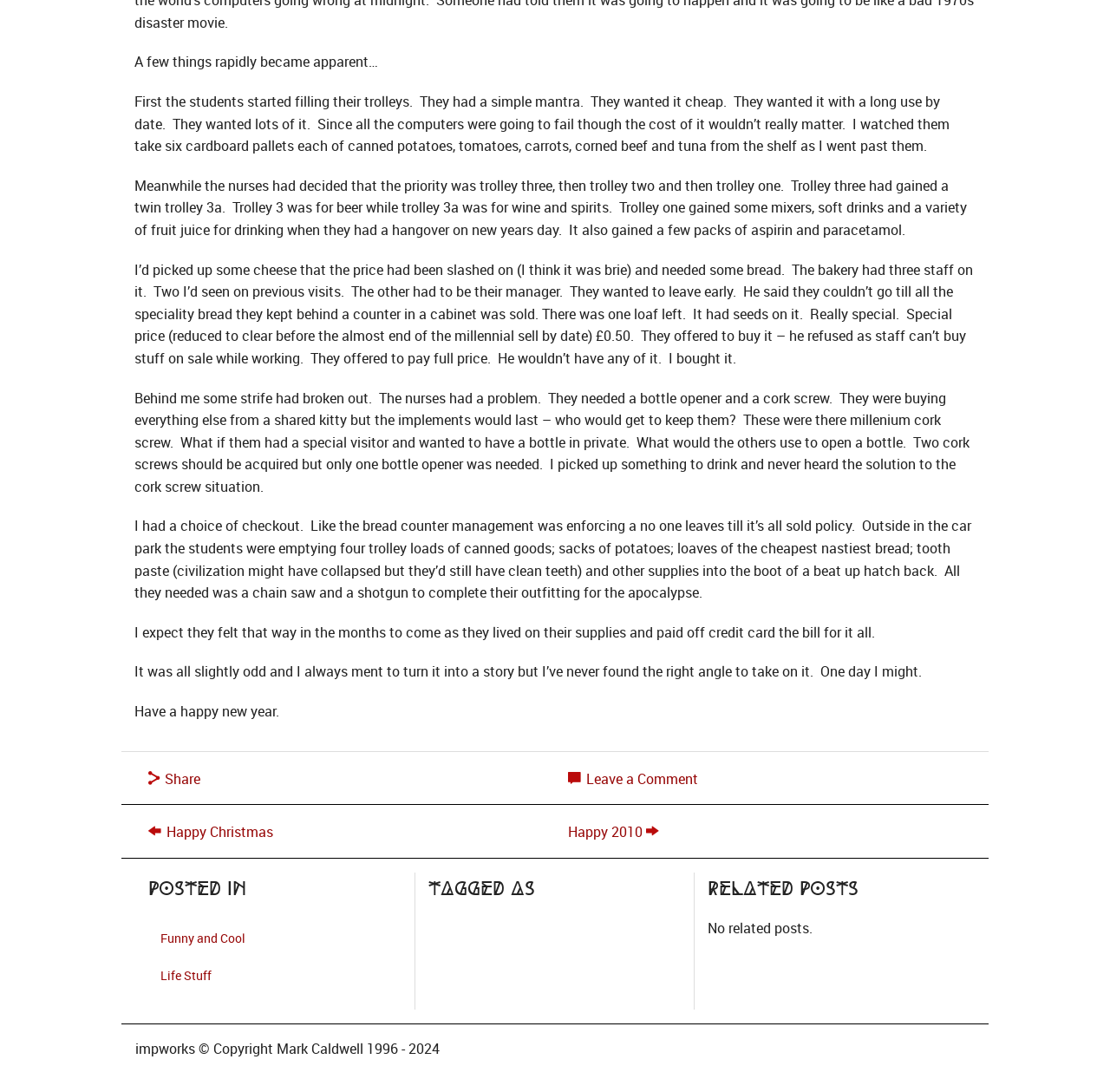Locate the bounding box coordinates of the UI element described by: "Share". Provide the coordinates as four float numbers between 0 and 1, formatted as [left, top, right, bottom].

[0.134, 0.704, 0.18, 0.722]